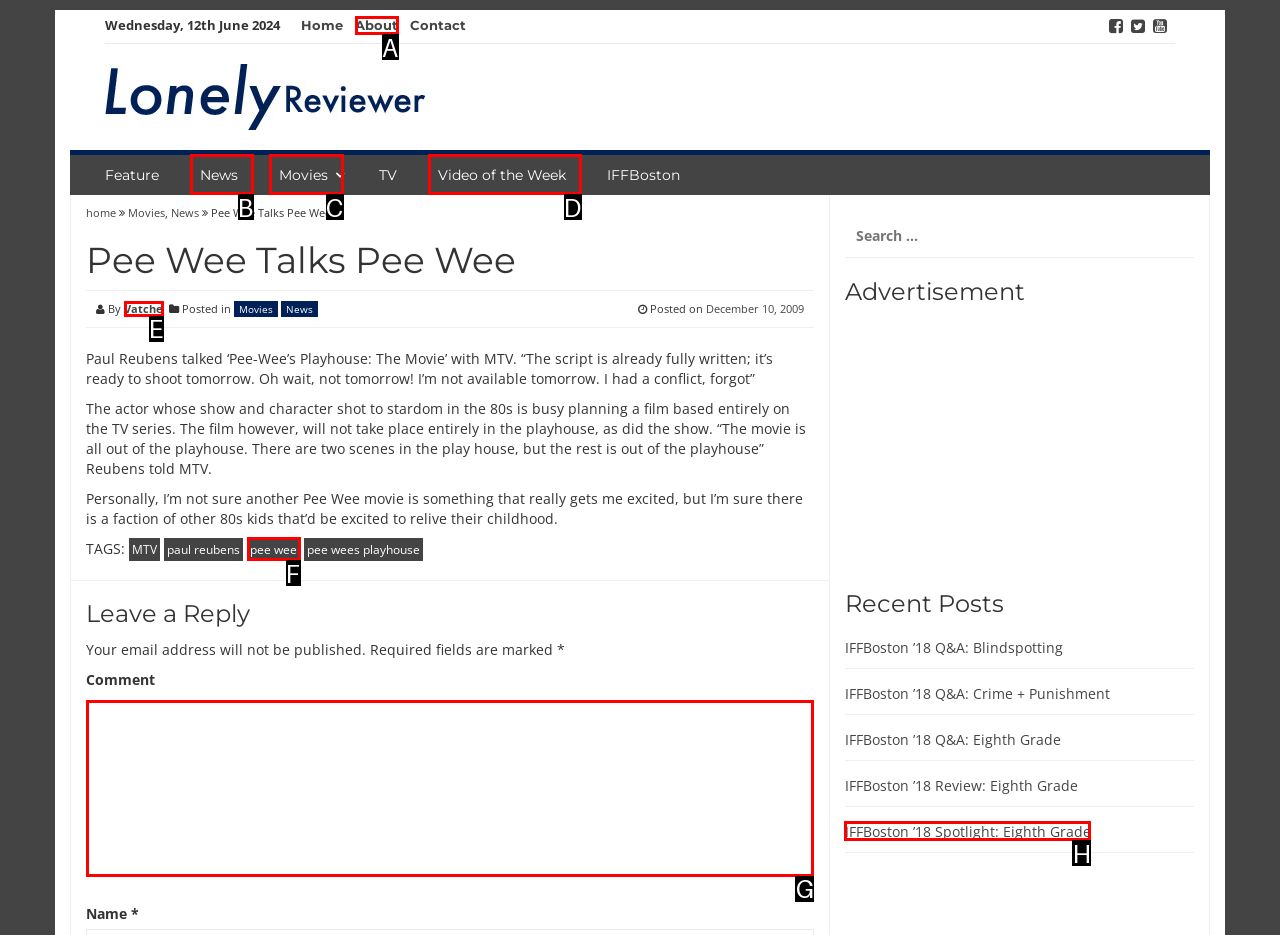Tell me which one HTML element best matches the description: Selenite Uses and Benefits Answer with the option's letter from the given choices directly.

None